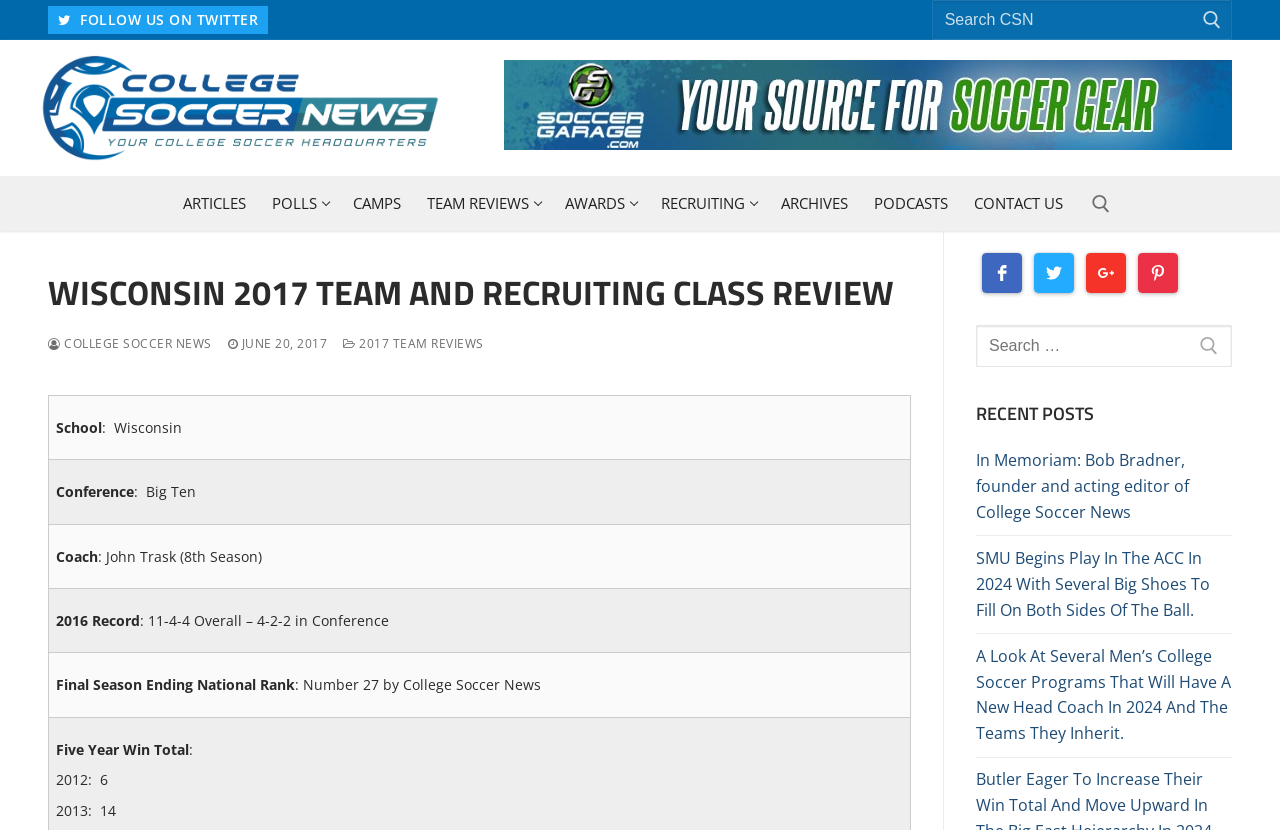Generate a comprehensive description of the contents of the webpage.

The webpage is about College Soccer News, specifically a review of the Wisconsin 2017 team and recruiting class. At the top, there is a link to follow the website on Twitter, a search bar, and a link to the College Soccer News website with an accompanying image. Below this, there are several links to different sections of the website, including articles, polls, camps, team reviews, awards, recruiting, archives, and podcasts.

The main content of the page is a review of the Wisconsin 2017 team, which includes a heading with the title of the review, a link to College Soccer News, and a link to the date of the review, June 20, 2017. Below this, there is a table with information about the team, including the school, conference, coach, 2016 record, and final season-ending national rank.

On the right side of the page, there are links to the website's social media profiles, including Facebook, Twitter, Google+, and Pinterest, each with an accompanying image. Below this, there is a search bar and a heading that says "RECENT POSTS". Under this heading, there are three links to recent news articles, with titles and summaries of each article.